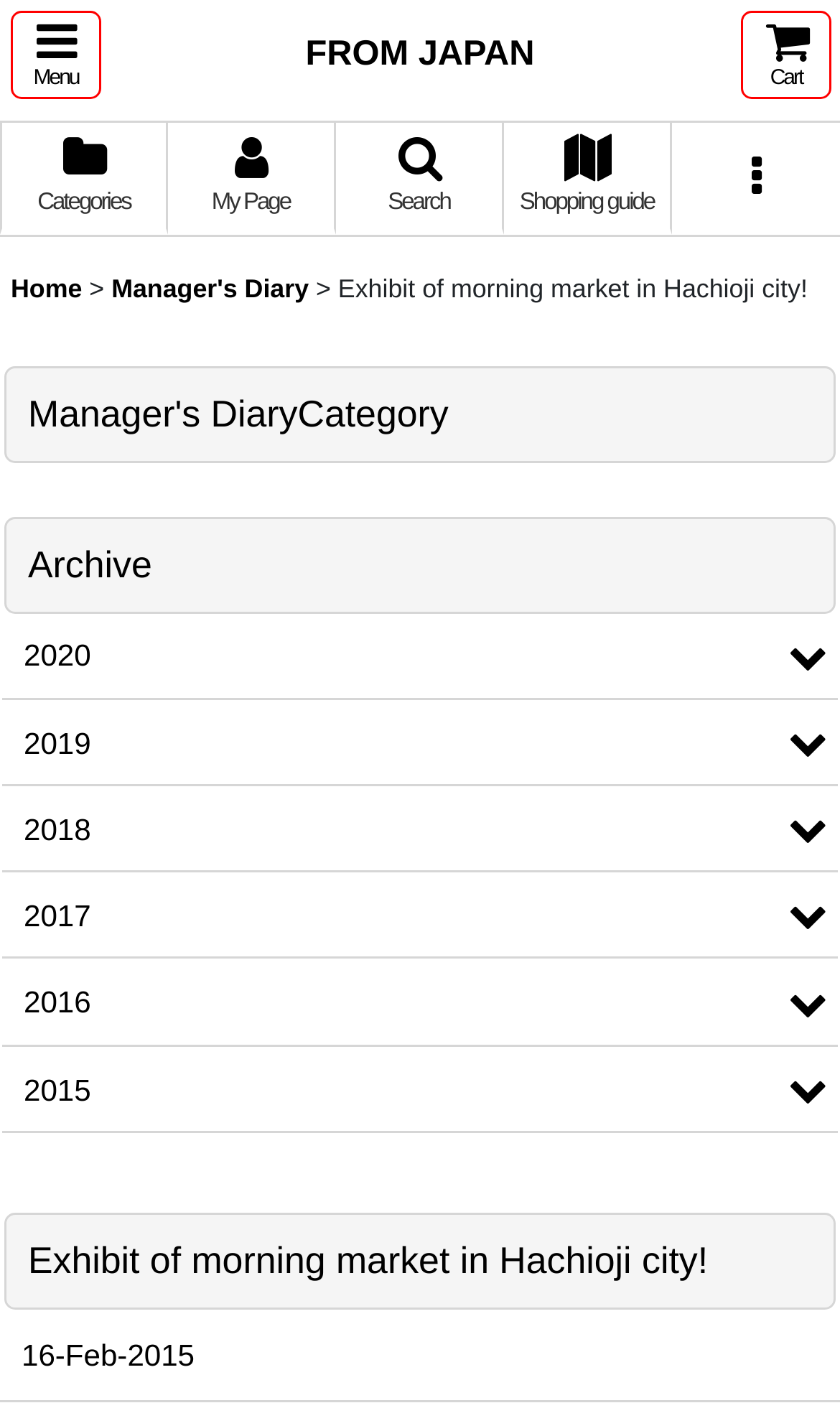Can you pinpoint the bounding box coordinates for the clickable element required for this instruction: "Read Manager's Diary"? The coordinates should be four float numbers between 0 and 1, i.e., [left, top, right, bottom].

[0.133, 0.195, 0.368, 0.217]